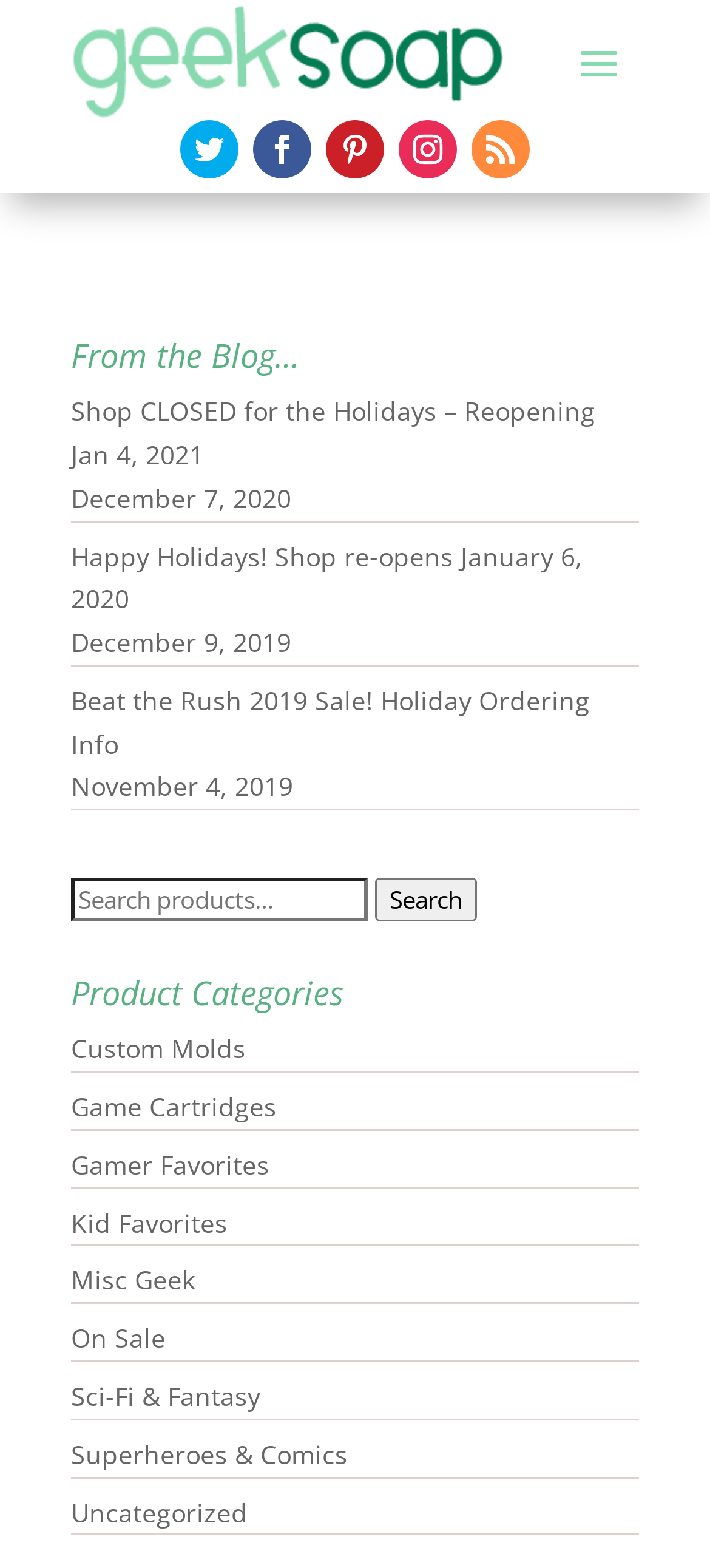Please determine the bounding box coordinates of the section I need to click to accomplish this instruction: "View Custom Molds products".

[0.1, 0.658, 0.346, 0.68]